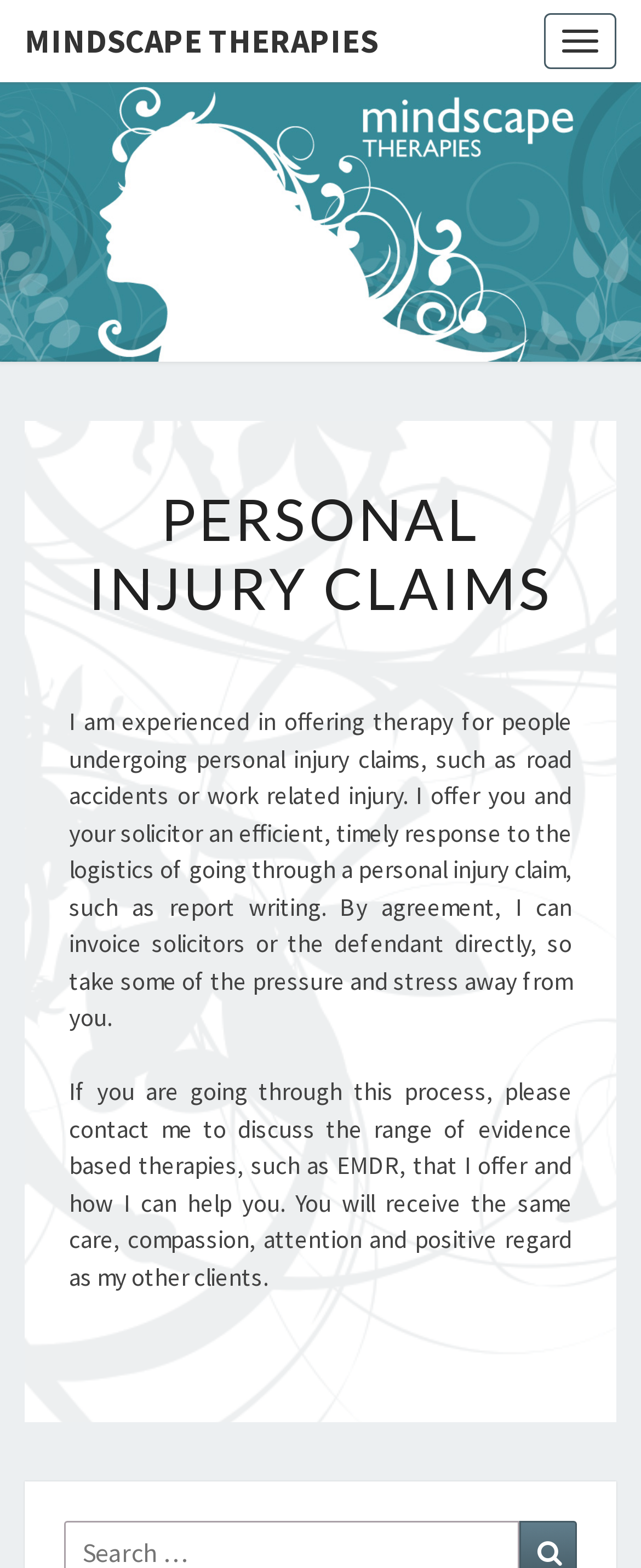What is the tone of the therapist towards clients? Observe the screenshot and provide a one-word or short phrase answer.

Care, compassion, attention, and positive regard